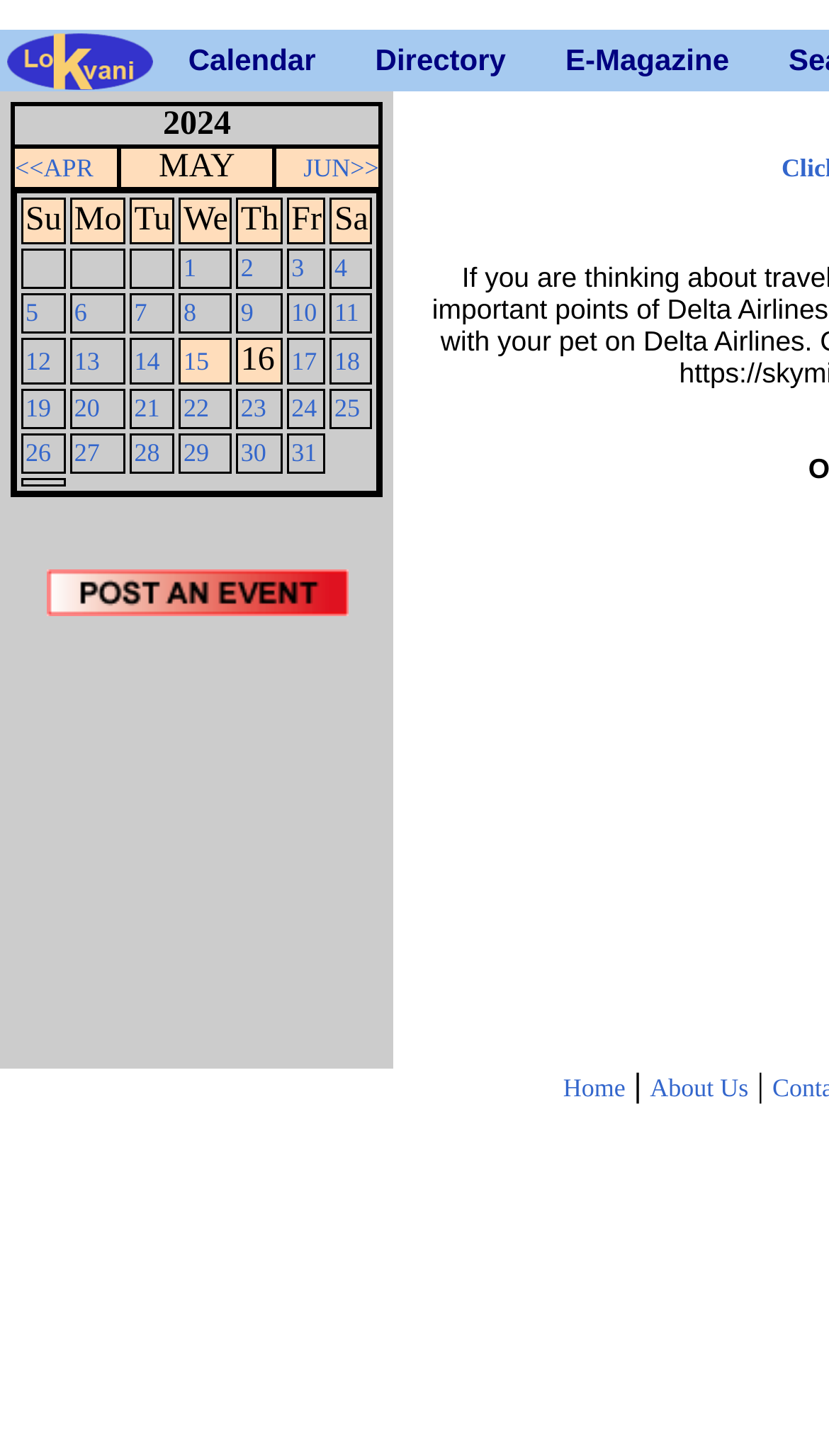Find the bounding box coordinates of the UI element according to this description: "About Us".

[0.784, 0.737, 0.903, 0.757]